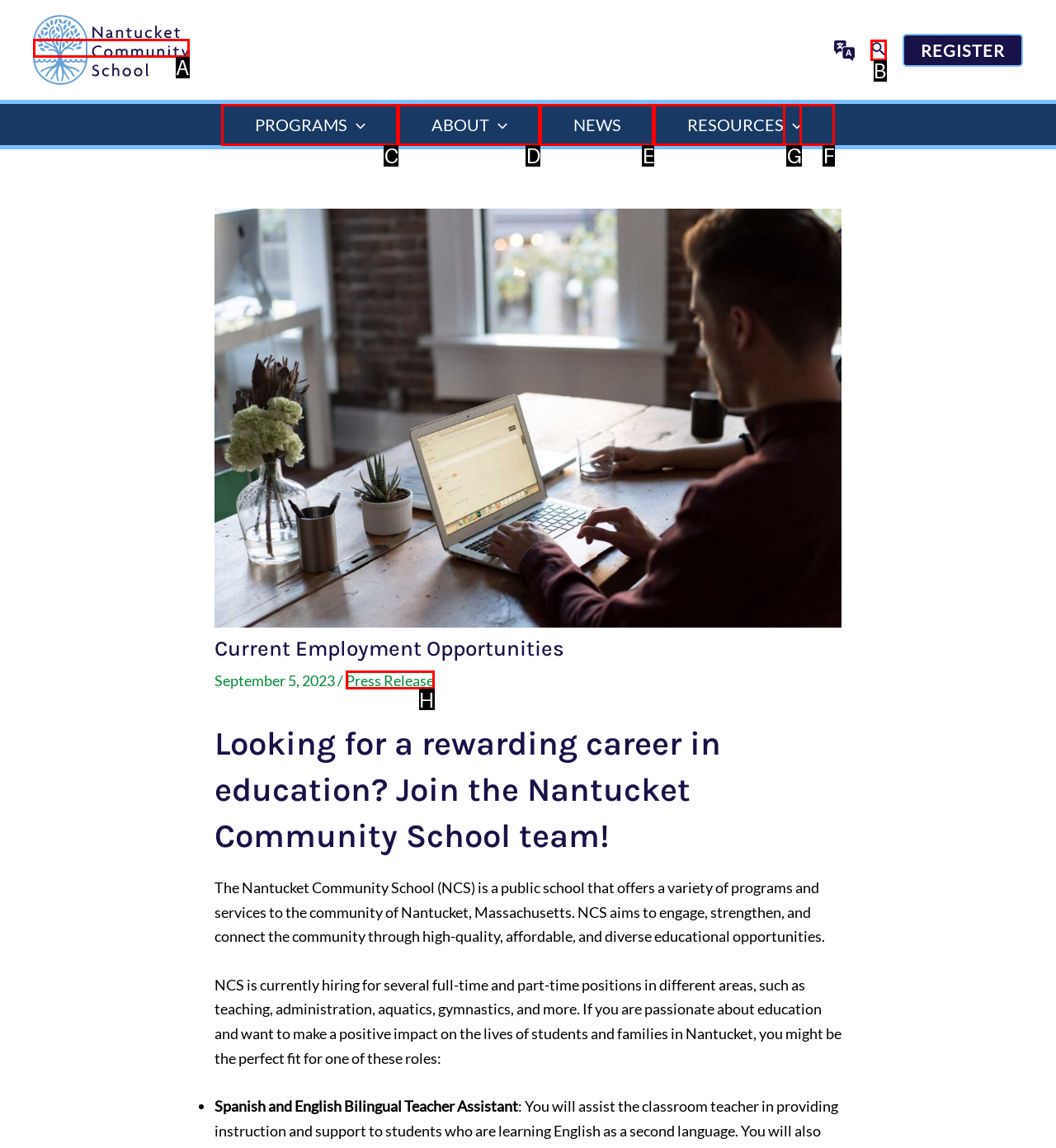Find the HTML element that suits the description: alt="Nantucket Community School"
Indicate your answer with the letter of the matching option from the choices provided.

A